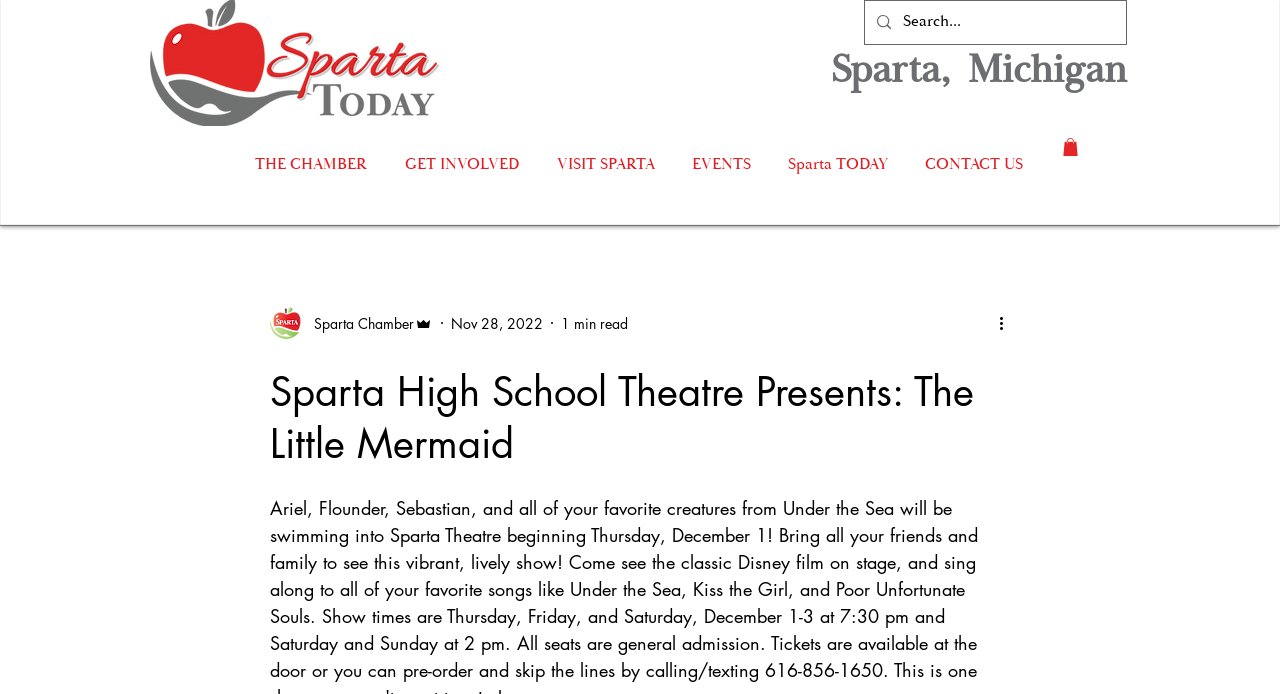Using the provided element description: "aria-label="Search..." name="q" placeholder="Search..."", identify the bounding box coordinates. The coordinates should be four floats between 0 and 1 in the order [left, top, right, bottom].

[0.706, 0.001, 0.847, 0.063]